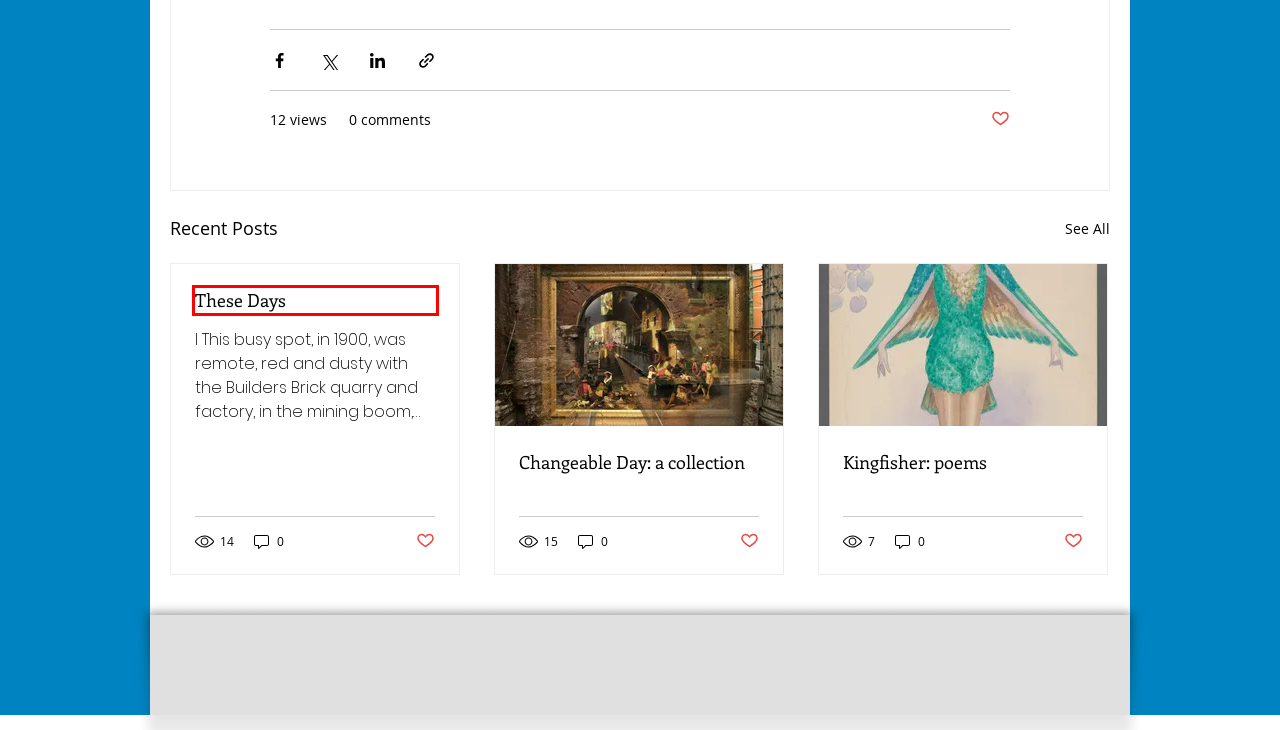You are presented with a screenshot of a webpage with a red bounding box. Select the webpage description that most closely matches the new webpage after clicking the element inside the red bounding box. The options are:
A. Site Subscription Form | Lane Writers Network
B. These Days
C. Non-fiction
D. Fiction
E. Poetry
F. Kingfisher: poems
G. Calendar Submission Form | Lane Writers Network
H. Changeable Day: a collection

B